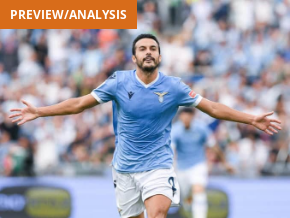Paint a vivid picture with your description of the image.

Pedro celebrates exuberantly after scoring his second goal for SS Lazio against AS Roma, showcasing his joy and passion for the game. Wearing the club’s light blue jersey, he extends his arms wide, embodying the thrill of victory in a match that adds to Lazio's storied rivalry with Roma. This moment encapsulates not only the excitement of the player but also the significance of the match, highlighting the intense emotions connected to such fierce local encounters. Positioned in a stadium filled with fans, the backdrop serves as a reminder of the vibrant atmosphere that surrounds Serie A football. The image is part of a preview and analysis segment, indicating its relevance to upcoming discussions about team performances and player contributions in the ongoing season.